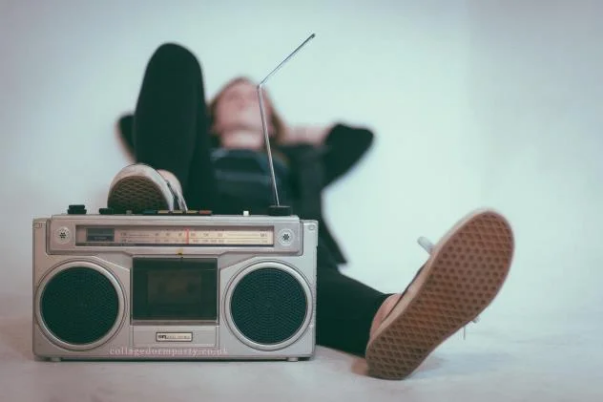What is the individual's footwear?
Refer to the screenshot and answer in one word or phrase.

sneaker